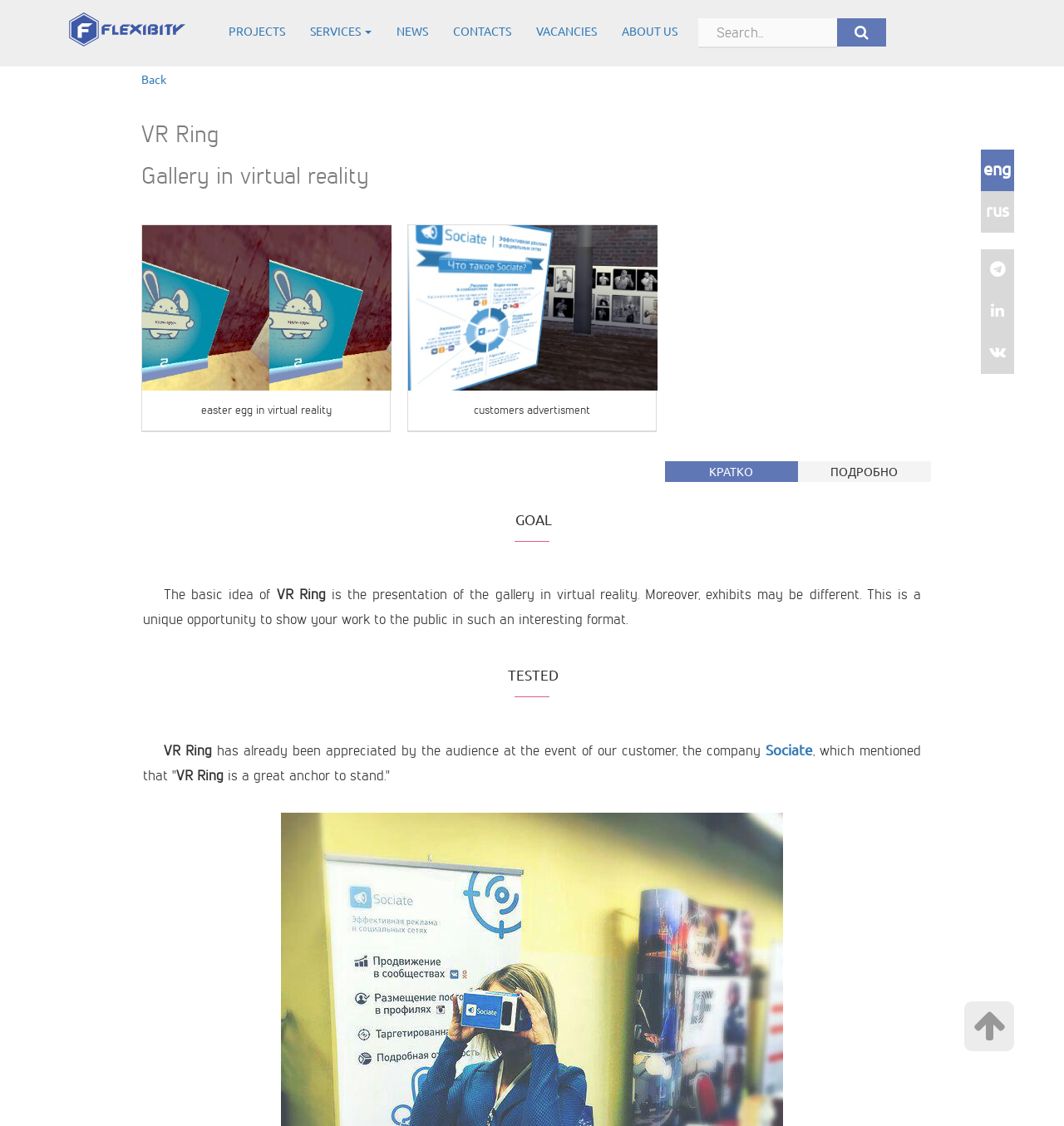Find the bounding box coordinates of the element I should click to carry out the following instruction: "Click the Flexibity logo".

[0.051, 0.016, 0.188, 0.029]